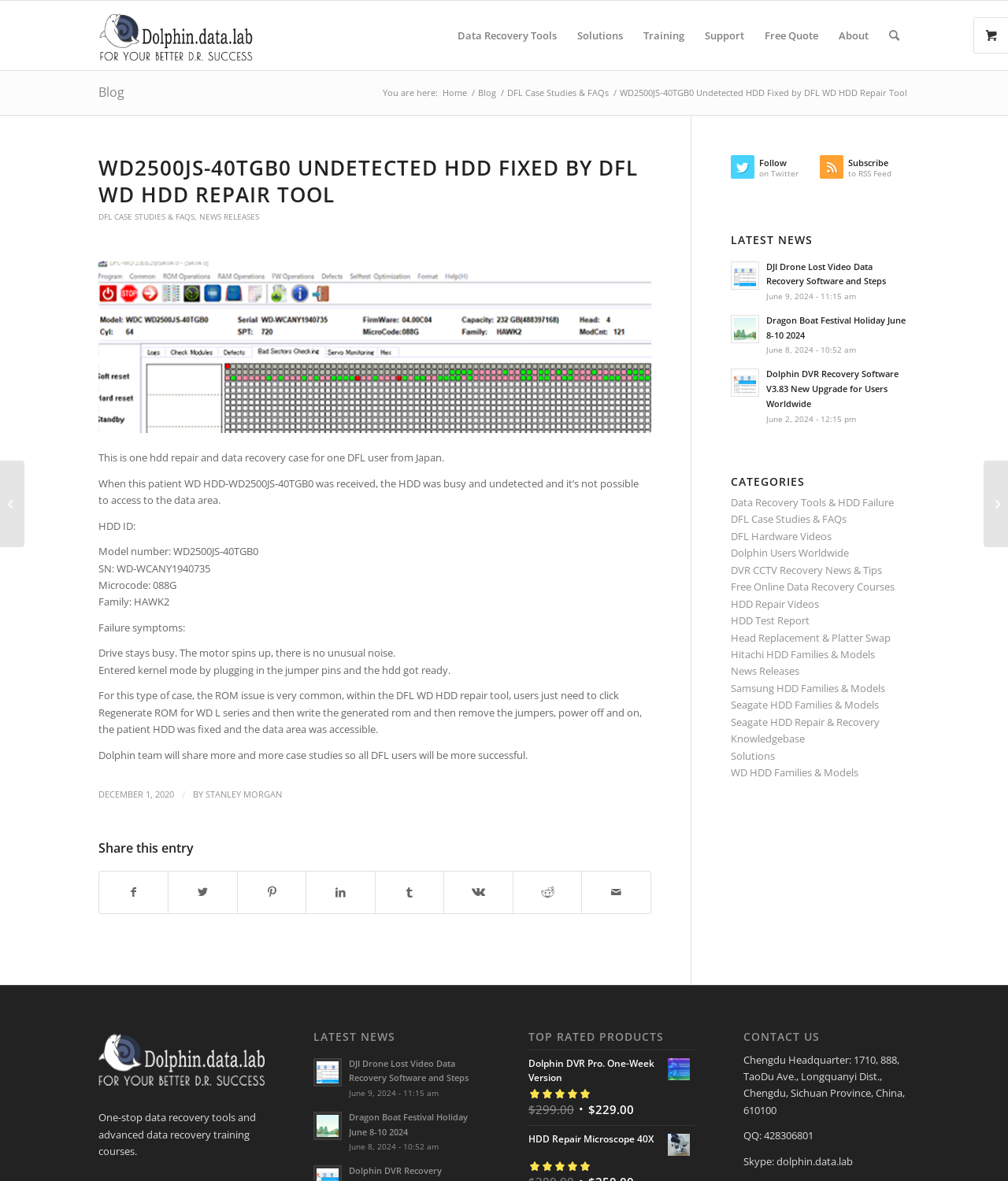How many social media sharing options are available?
From the image, respond with a single word or phrase.

9